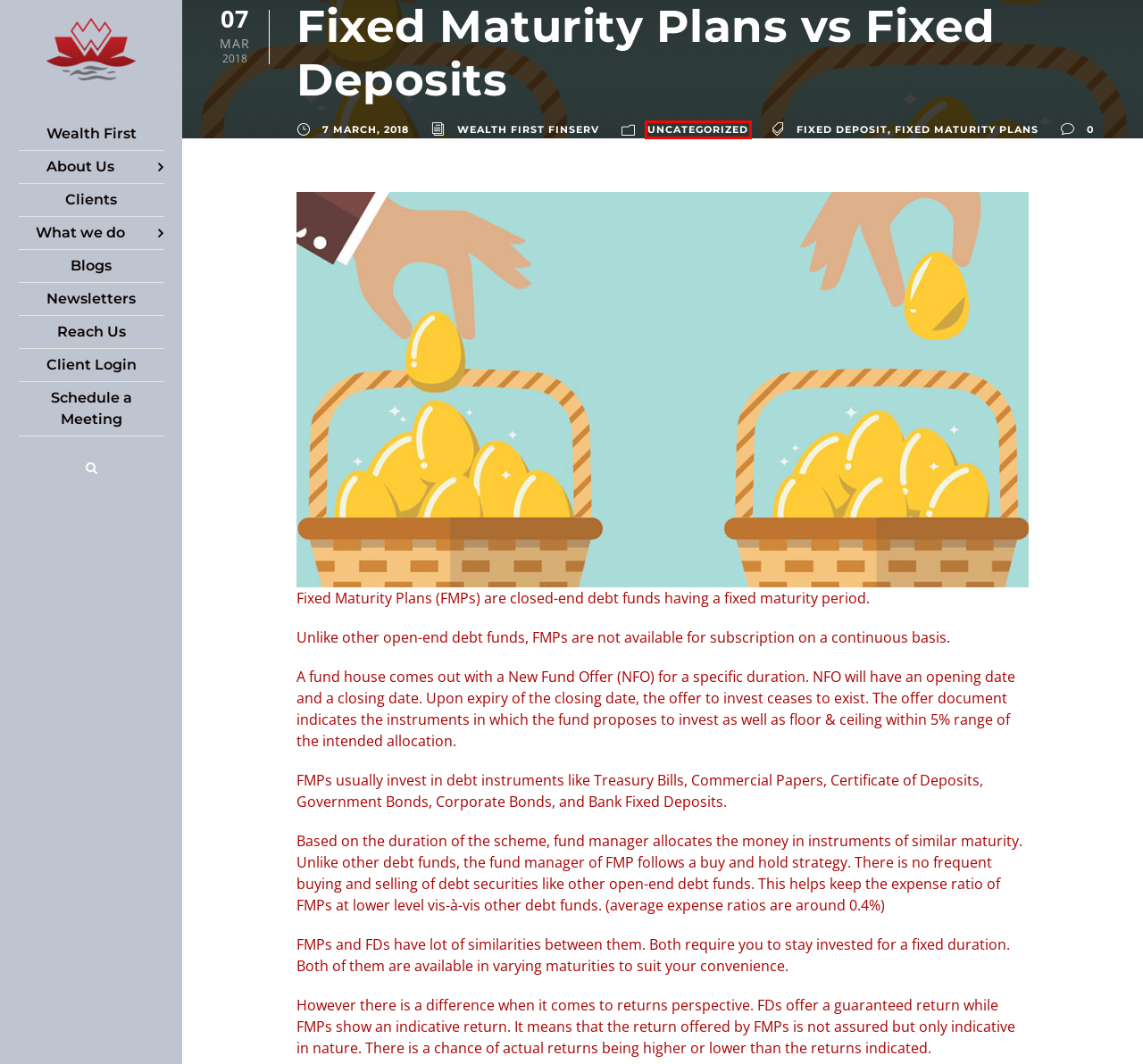You are given a screenshot depicting a webpage with a red bounding box around a UI element. Select the description that best corresponds to the new webpage after clicking the selected element. Here are the choices:
A. Login
B. WEALTH FIRST FINSERV LLP – Your Personal Finance Manager
C. What we do – WEALTH FIRST FINSERV LLP
D. Blogs – WEALTH FIRST FINSERV LLP
E. Wealth First Finserv – WEALTH FIRST FINSERV LLP
F. Uncategorized – WEALTH FIRST FINSERV LLP
G. Newsletters – WEALTH FIRST FINSERV LLP
H. Reach Us – WEALTH FIRST FINSERV LLP

F